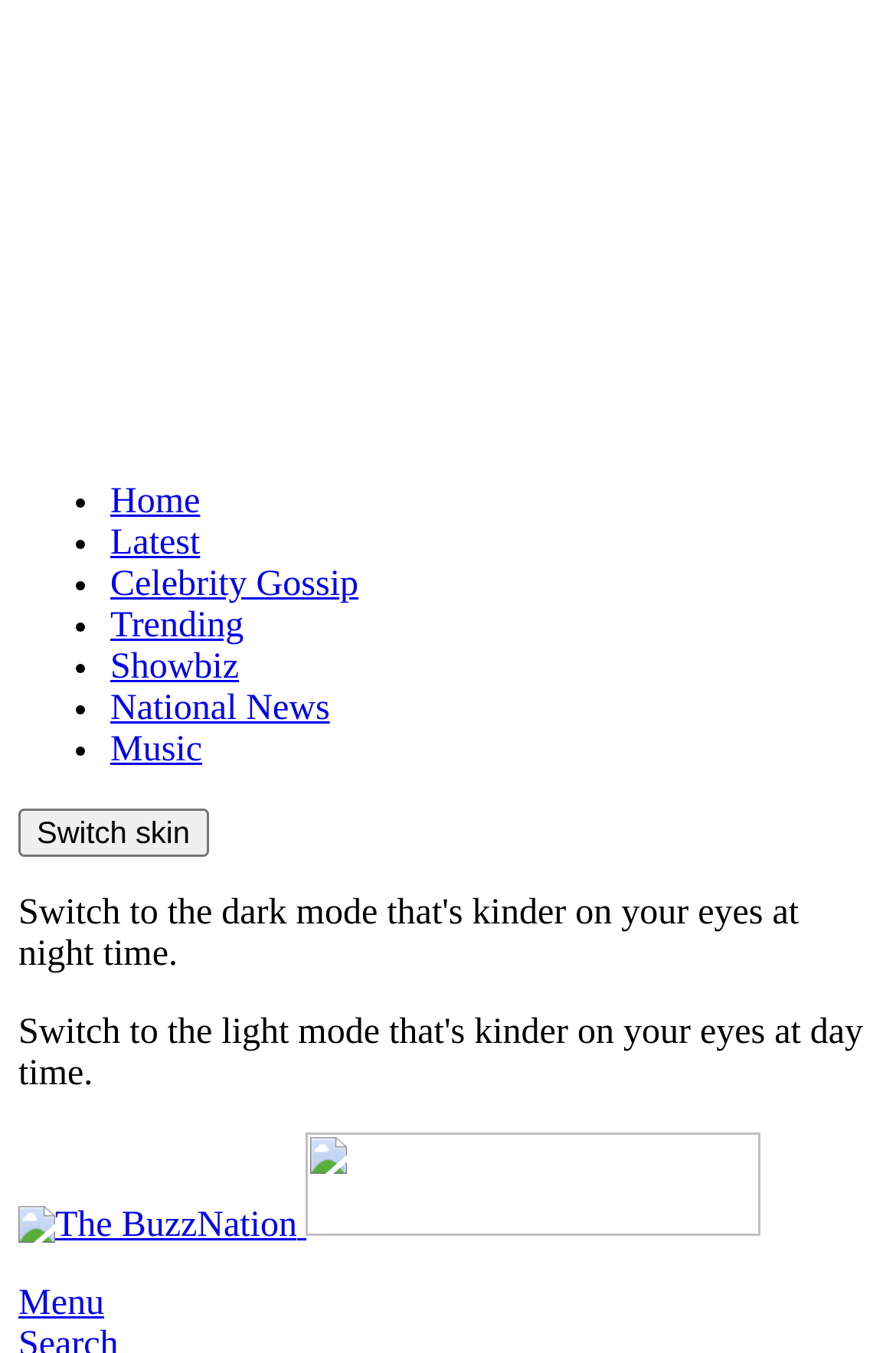Locate the bounding box coordinates of the element I should click to achieve the following instruction: "open menu".

[0.021, 0.949, 0.116, 0.978]